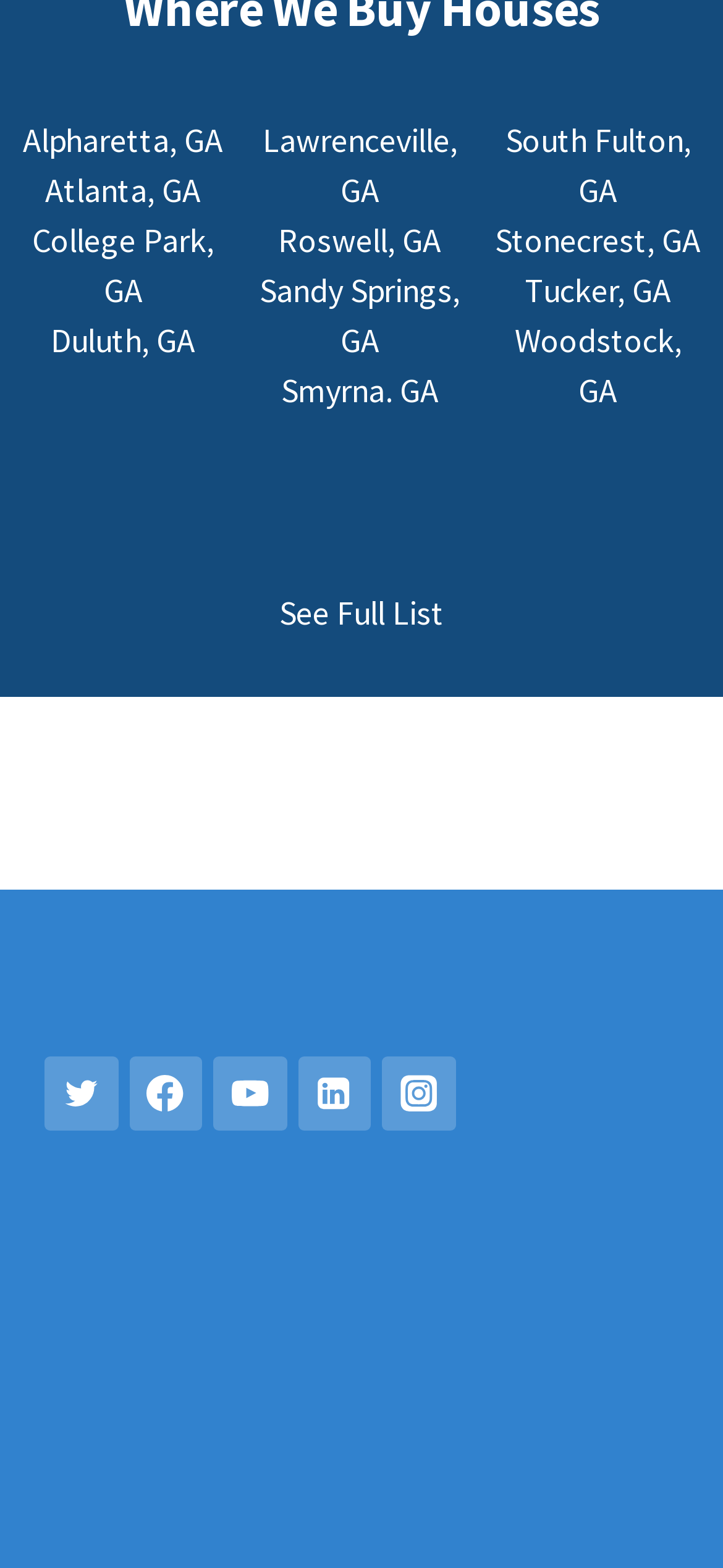Locate the bounding box coordinates of the area where you should click to accomplish the instruction: "Visit Facebook page".

[0.178, 0.674, 0.28, 0.721]